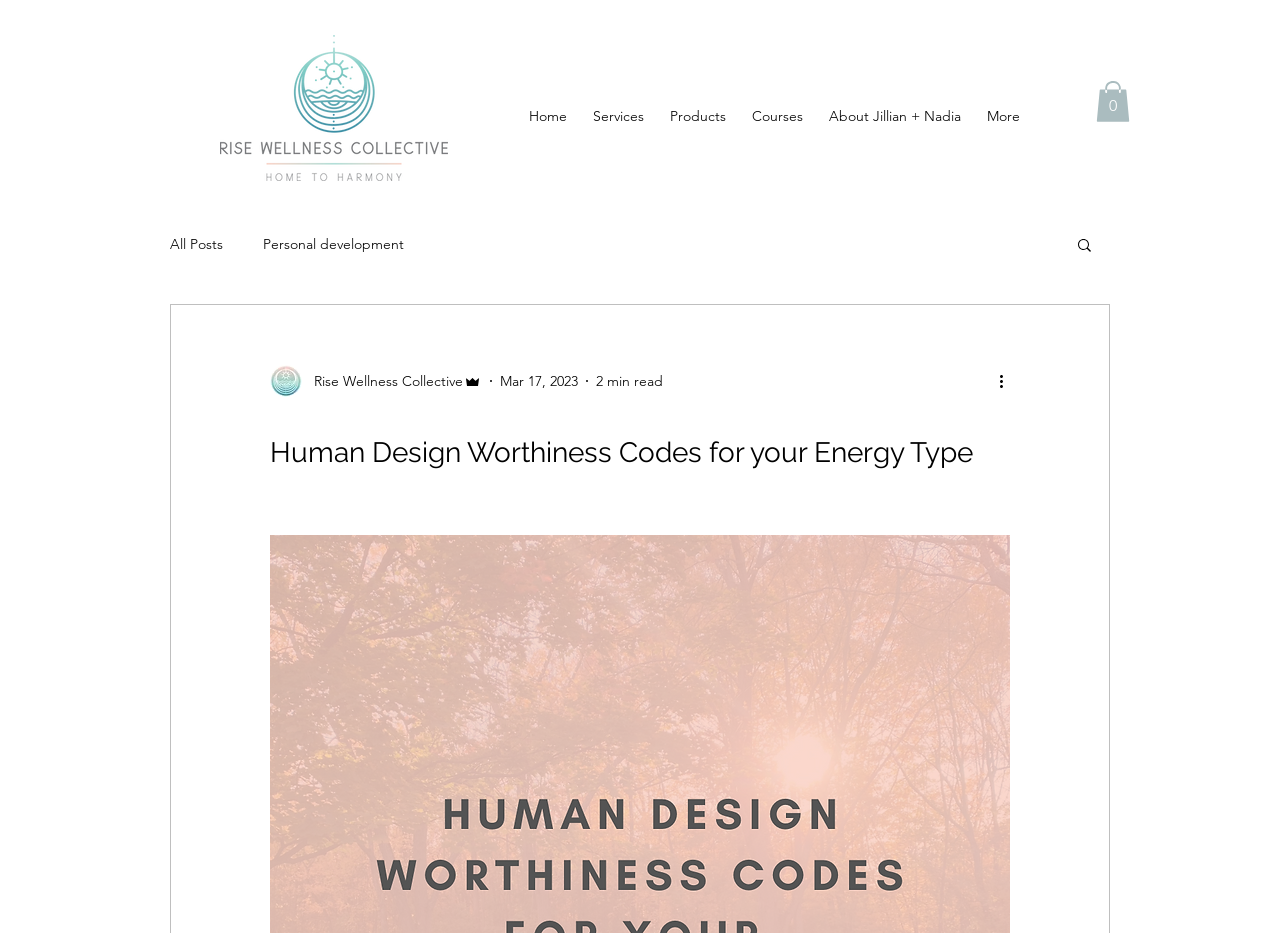Determine the bounding box coordinates of the section to be clicked to follow the instruction: "Read the latest blog post". The coordinates should be given as four float numbers between 0 and 1, formatted as [left, top, right, bottom].

[0.211, 0.391, 0.377, 0.426]